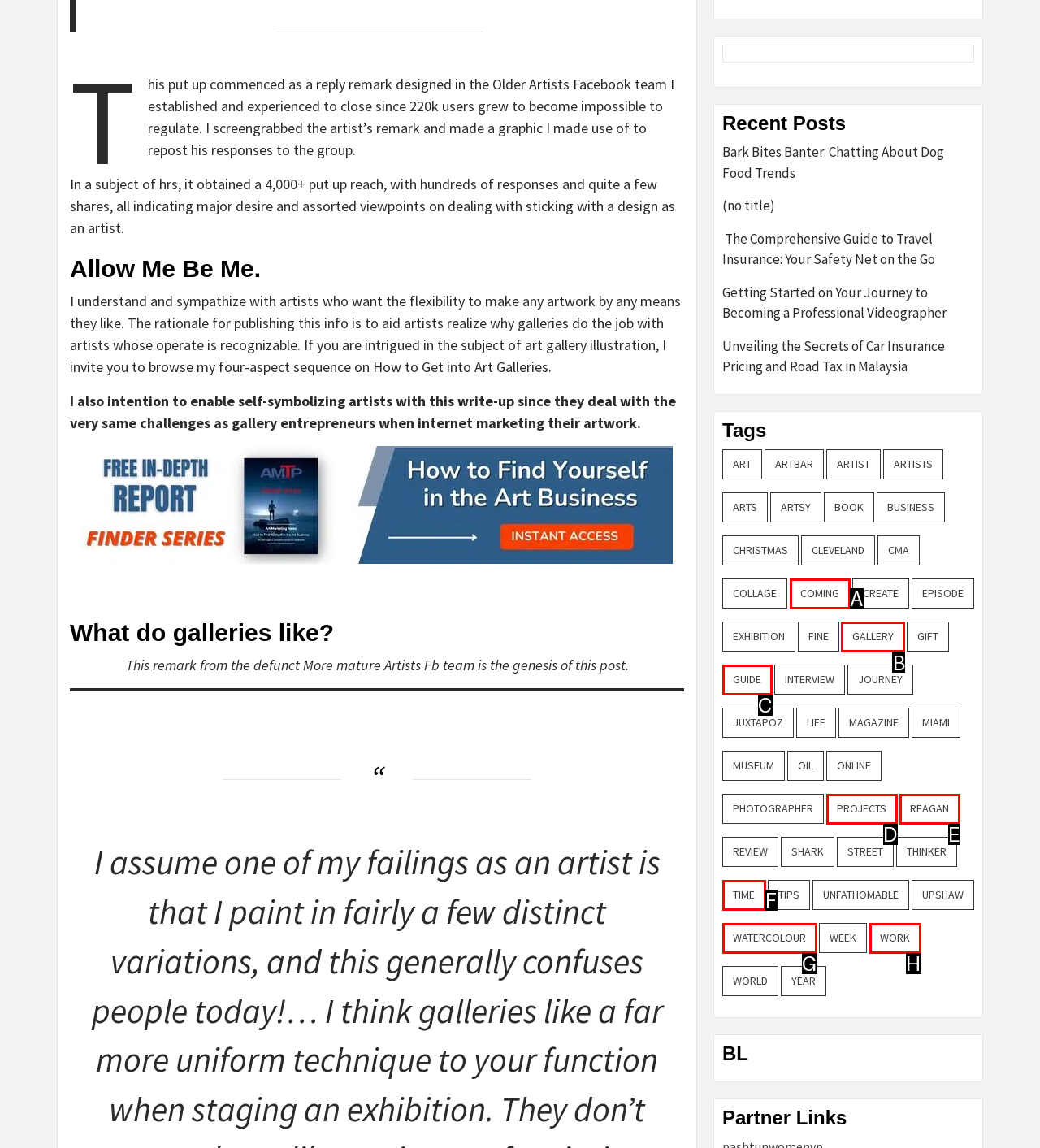Select the correct UI element to click for this task: Click on the 'Gallery (12 items)' link.
Answer using the letter from the provided options.

B